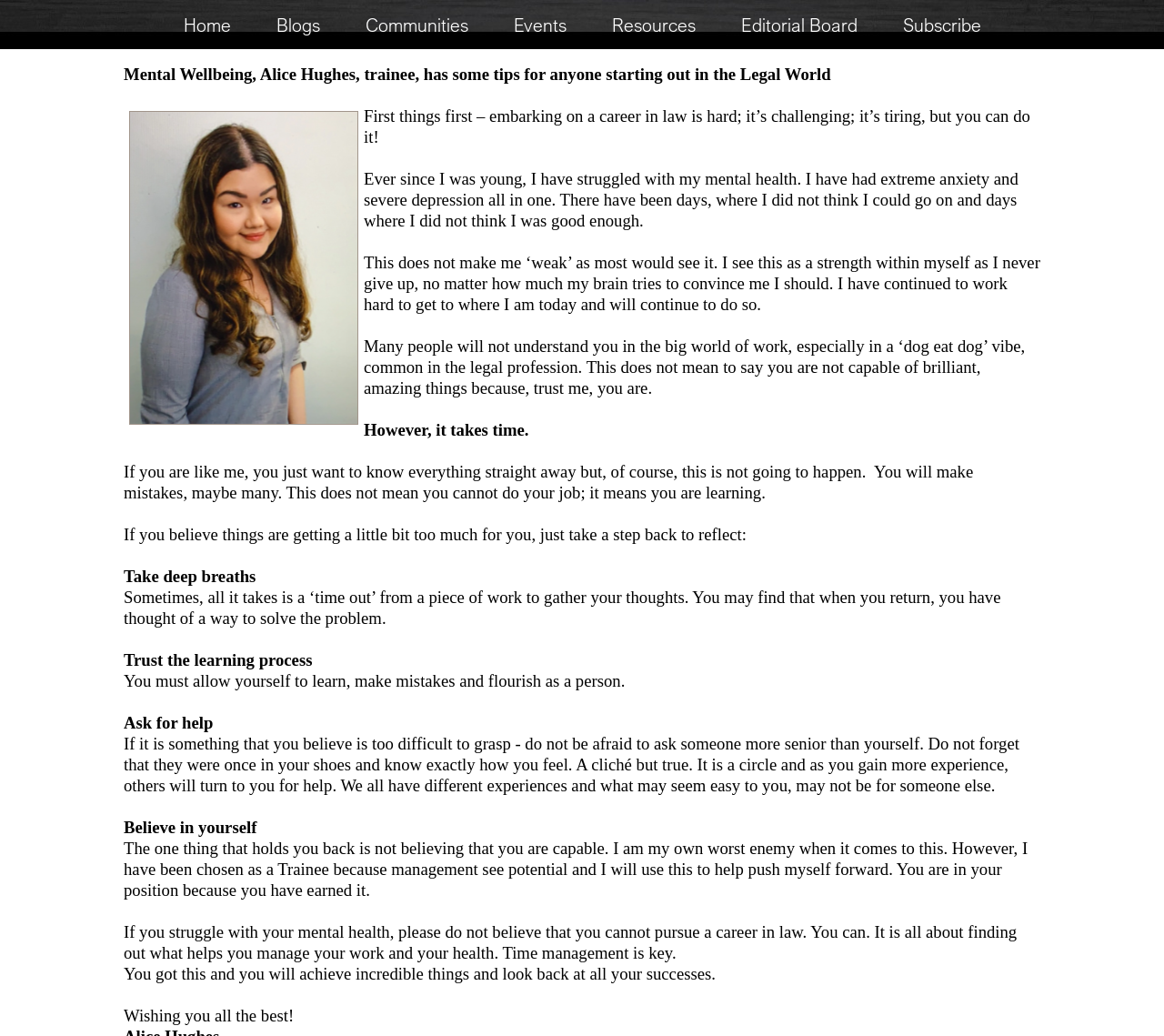Describe the webpage meticulously, covering all significant aspects.

The webpage appears to be an article or blog post from a magazine called "Legal Women" that promotes inclusion and diversity for women working in law in the UK. 

At the top of the page, there is a navigation menu with links to "Home", "Blogs", "Communities", "Events", "Resources", "Editorial Board", and "Subscribe", which are evenly spaced and aligned horizontally. 

Below the navigation menu, there is a main article with a title that is not explicitly stated, but it seems to be about mental wellbeing and career advice for women in the legal profession. The article is written in a personal and conversational tone, with the author, Alice Hughes, sharing her own experiences and offering tips and encouragement to readers. 

The article is divided into several paragraphs, each with a clear and concise message. The text is arranged in a single column, with no images or other multimedia elements. The author discusses the challenges of pursuing a career in law, particularly for those who struggle with mental health, and offers advice on how to manage stress, ask for help, and believe in oneself. 

Throughout the article, the author's tone is supportive and empowering, urging readers to persevere and trust in their abilities. The text is well-organized and easy to follow, with each paragraph building on the previous one to create a cohesive and inspiring message.